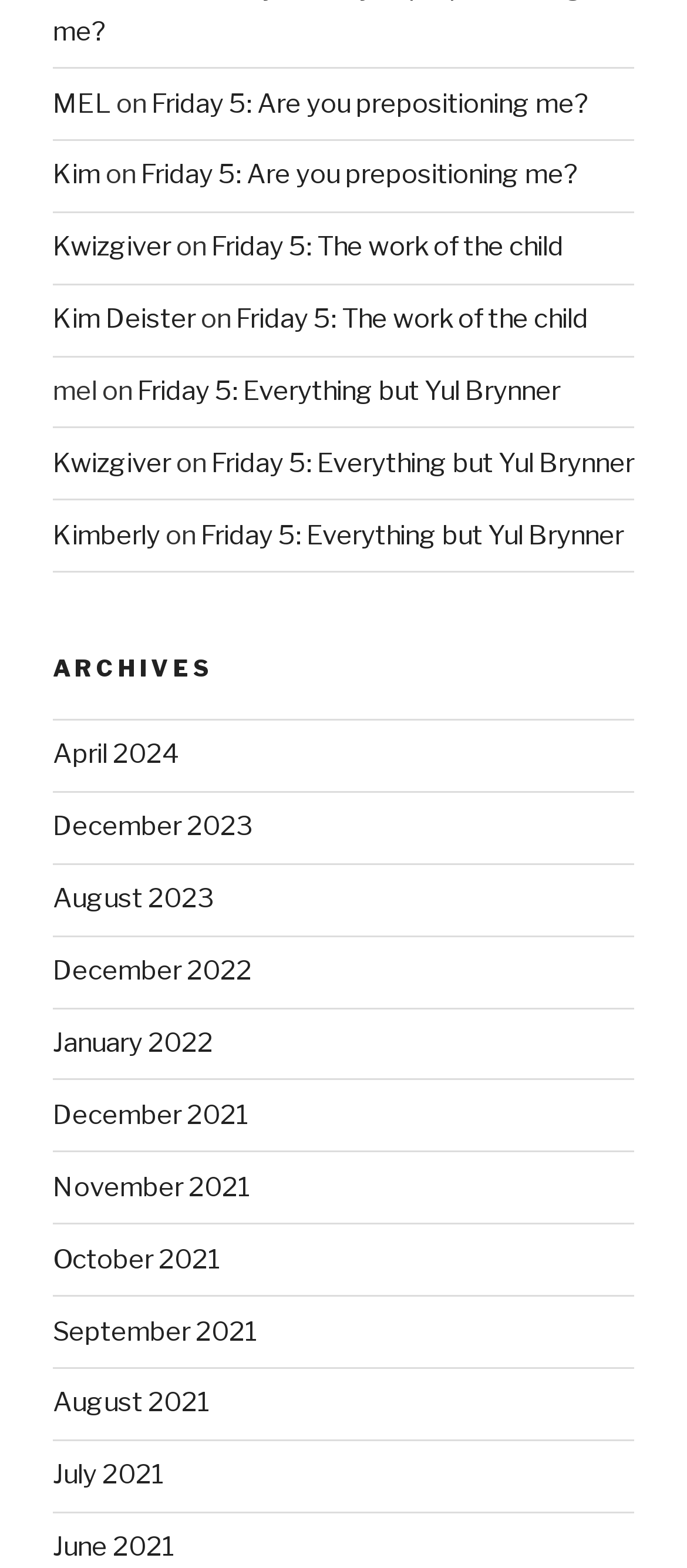How many times does 'Friday 5' appear?
From the screenshot, supply a one-word or short-phrase answer.

3